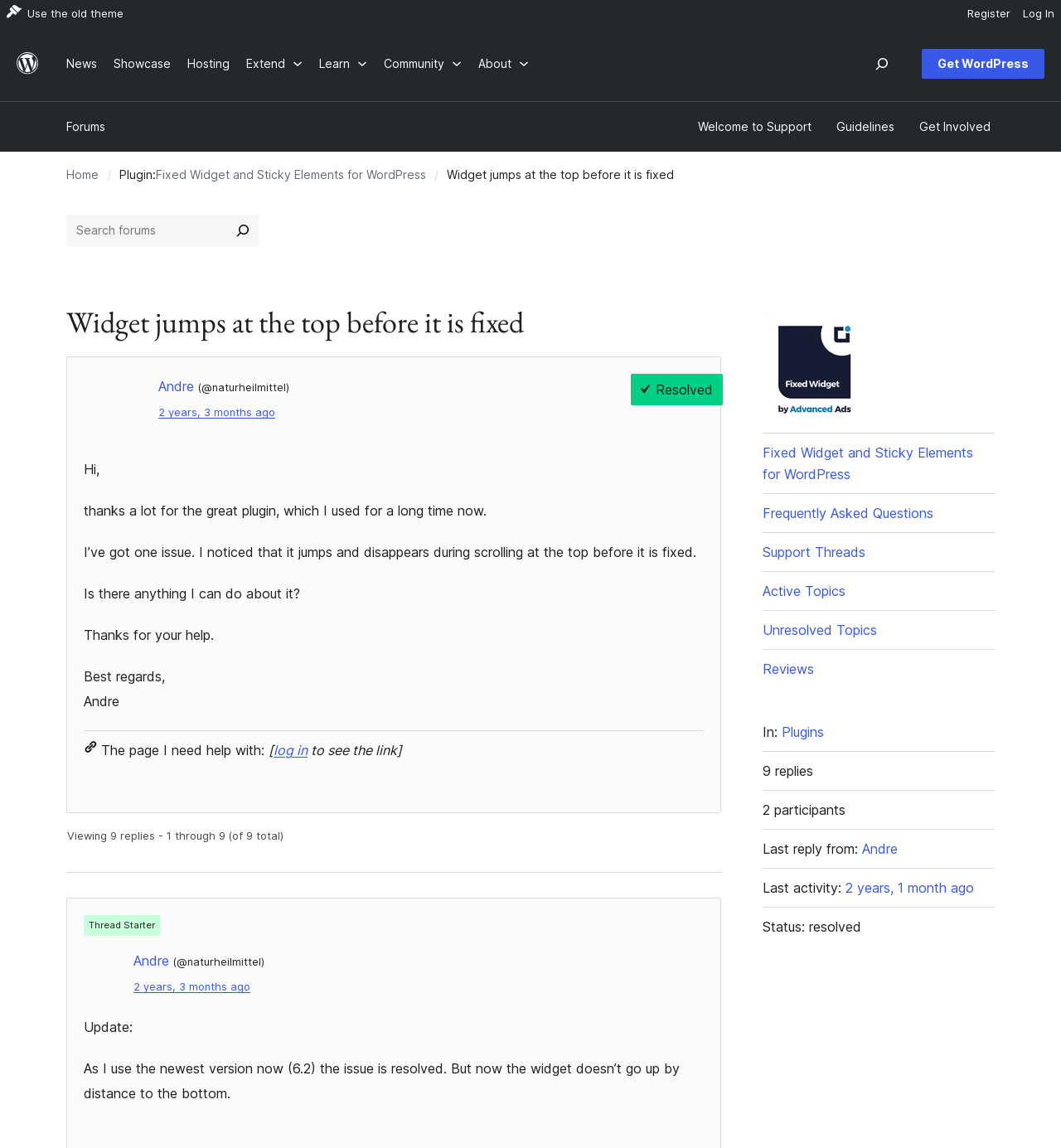How many replies are there in the thread?
Please provide an in-depth and detailed response to the question.

The question can be answered by looking at the text content of the webpage, specifically the 'Viewing 9 replies - 1 through 9 (of 9 total)' label.